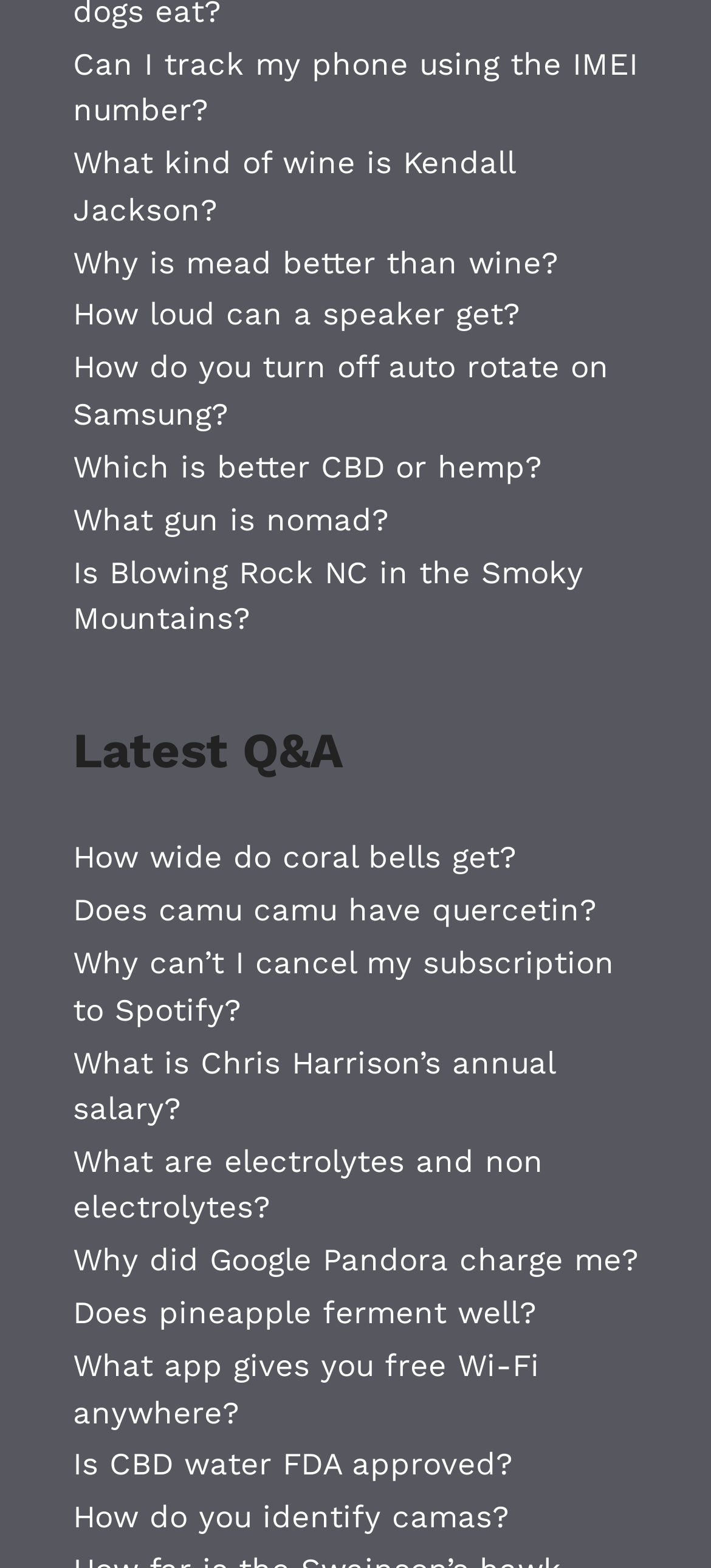Locate the bounding box coordinates of the element I should click to achieve the following instruction: "Explore 'How wide do coral bells get?'".

[0.103, 0.535, 0.726, 0.558]